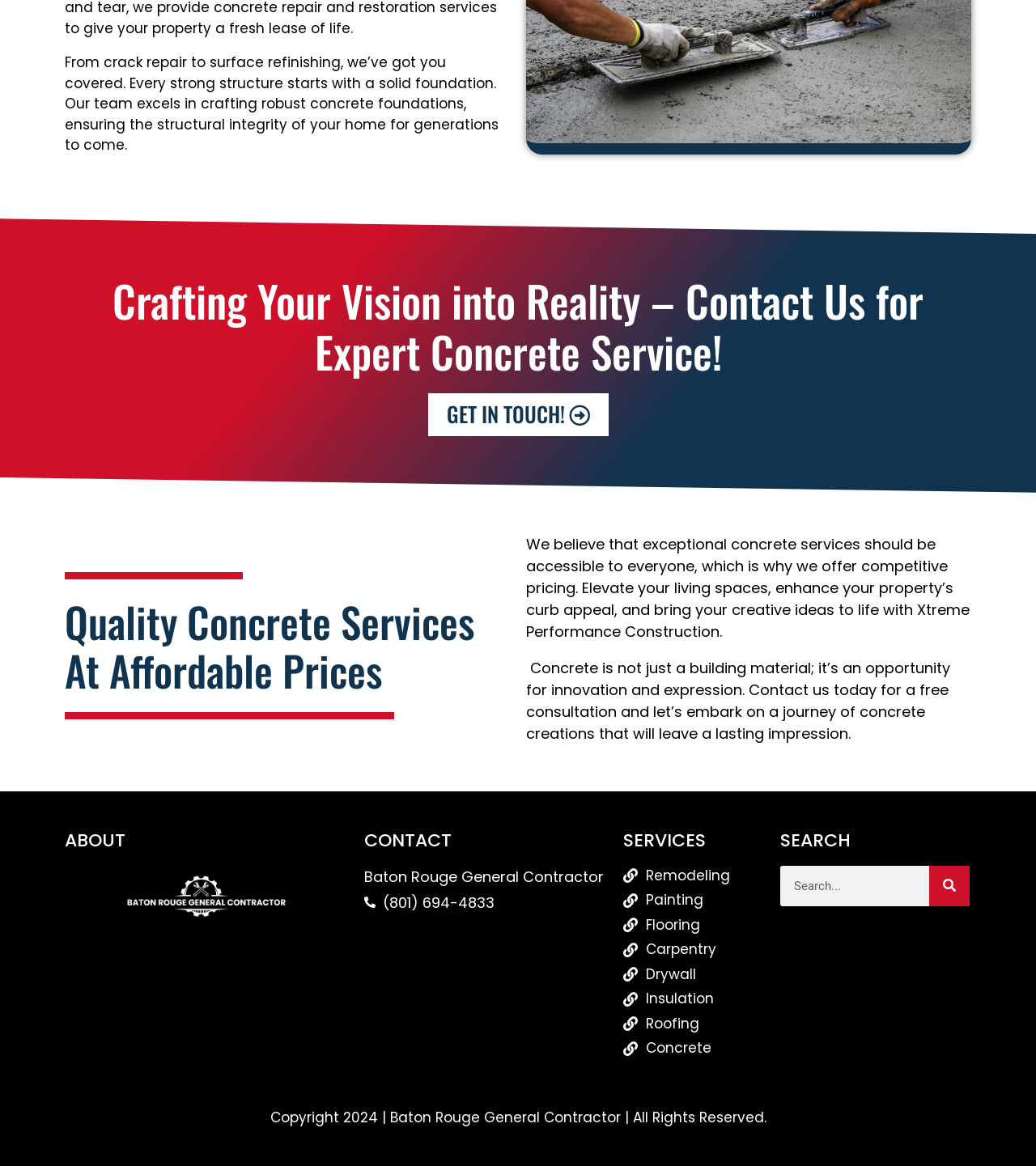Please identify the bounding box coordinates of the element I should click to complete this instruction: 'Search for a specific service'. The coordinates should be given as four float numbers between 0 and 1, like this: [left, top, right, bottom].

[0.753, 0.742, 0.897, 0.777]